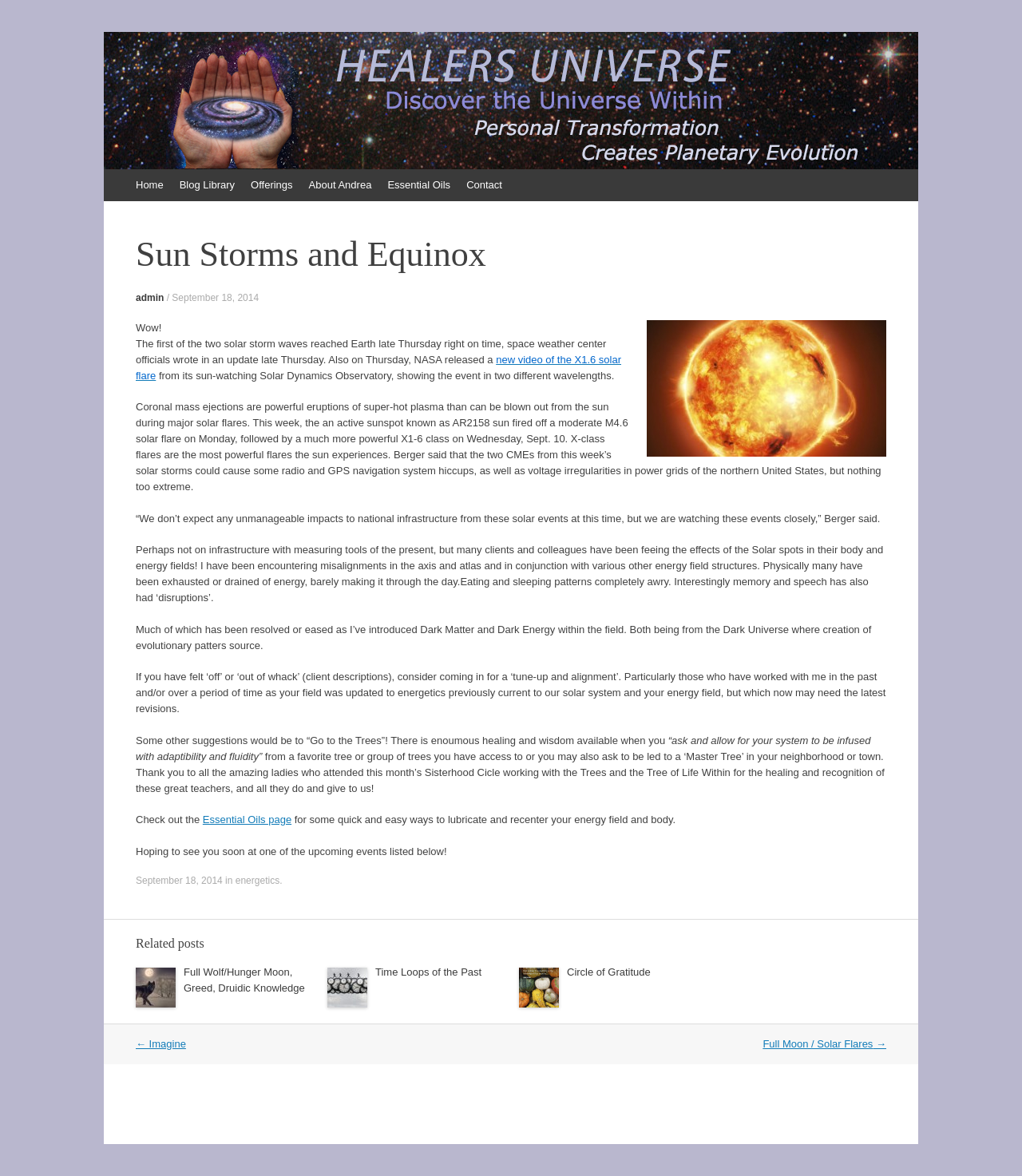Locate the bounding box coordinates of the UI element described by: "Essential Oils page". Provide the coordinates as four float numbers between 0 and 1, formatted as [left, top, right, bottom].

[0.198, 0.692, 0.285, 0.702]